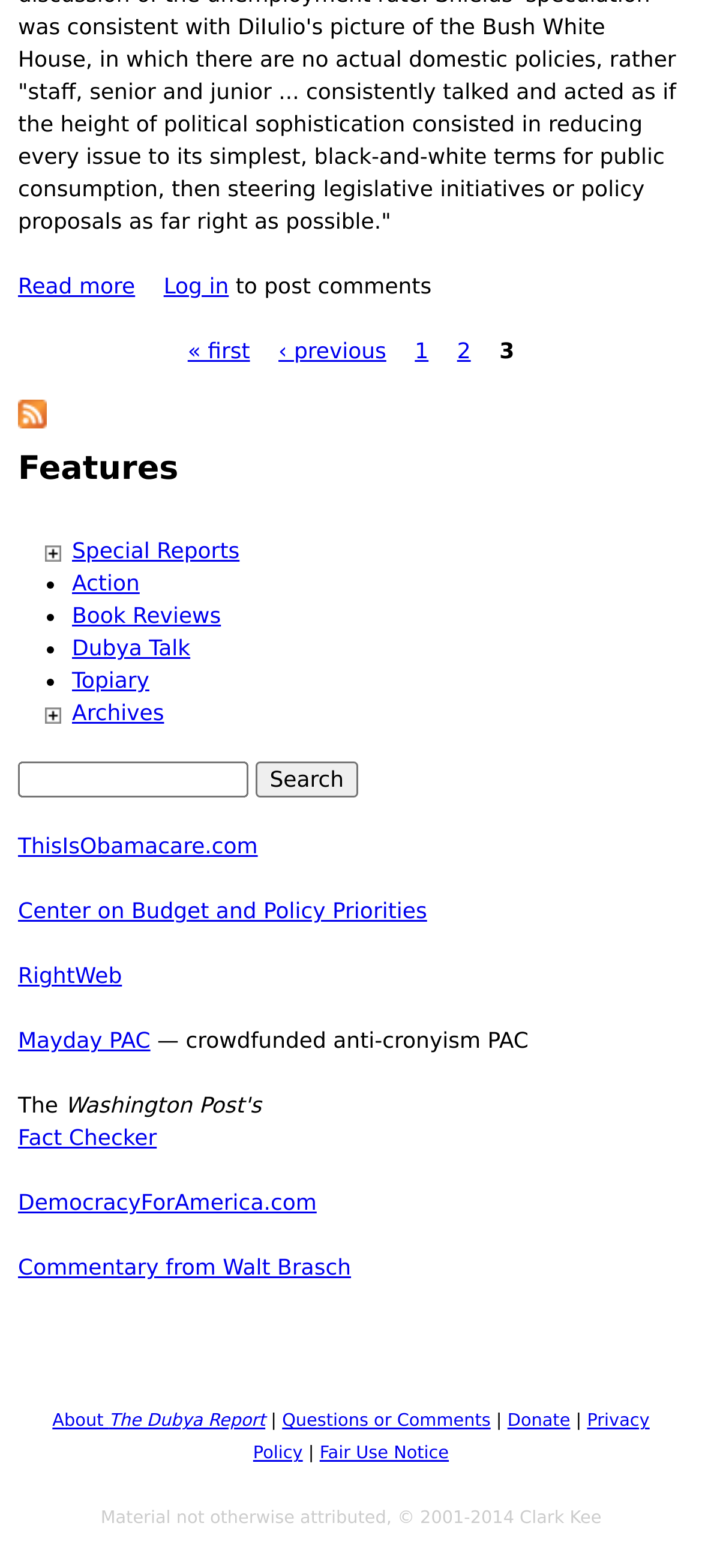Pinpoint the bounding box coordinates of the clickable element to carry out the following instruction: "Read the article about home remodeling."

None